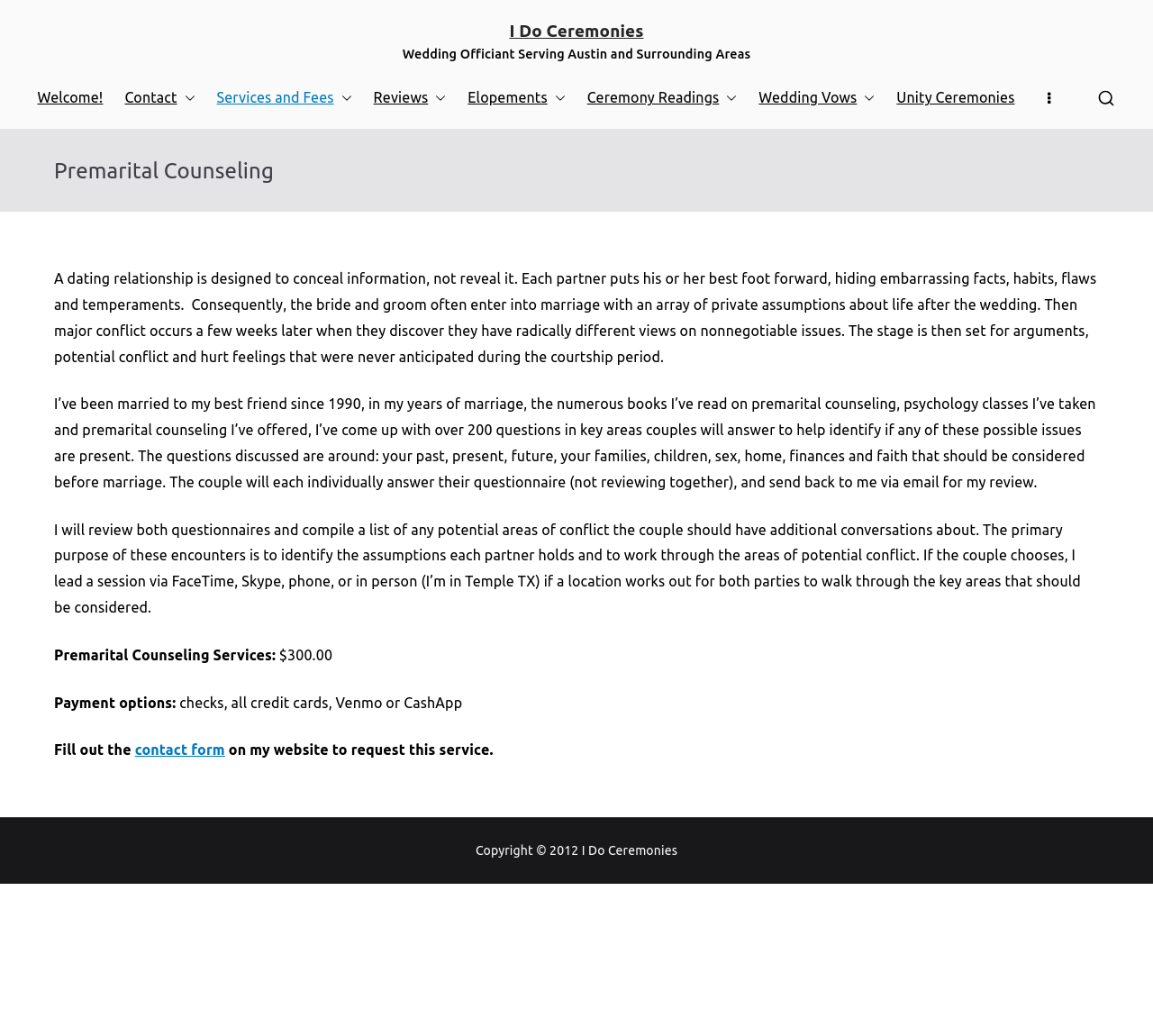What is the location of the wedding officiant?
Look at the image and respond with a one-word or short phrase answer.

Temple, TX